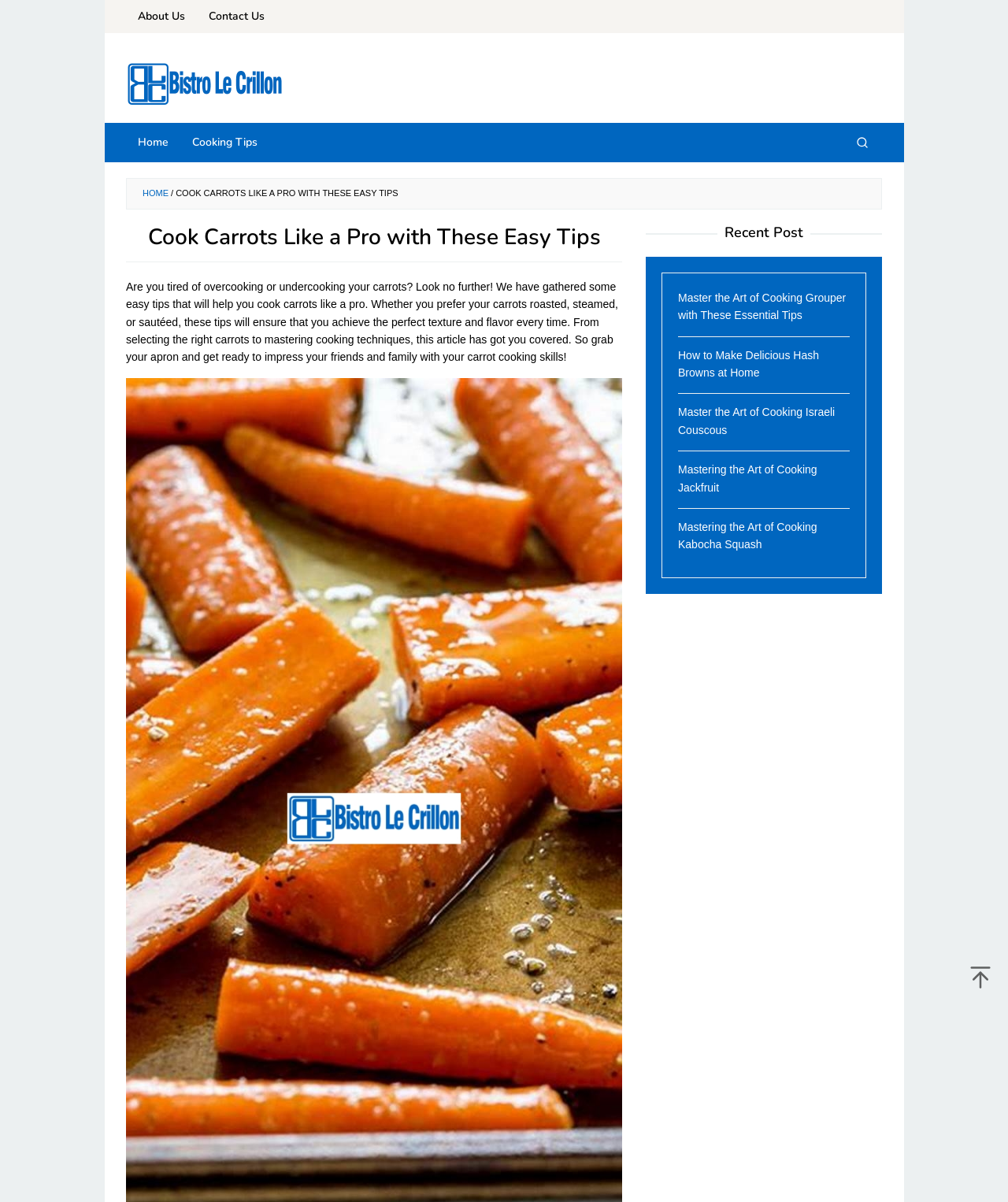Locate the bounding box coordinates of the element that should be clicked to fulfill the instruction: "read cooking tips".

[0.179, 0.102, 0.267, 0.135]